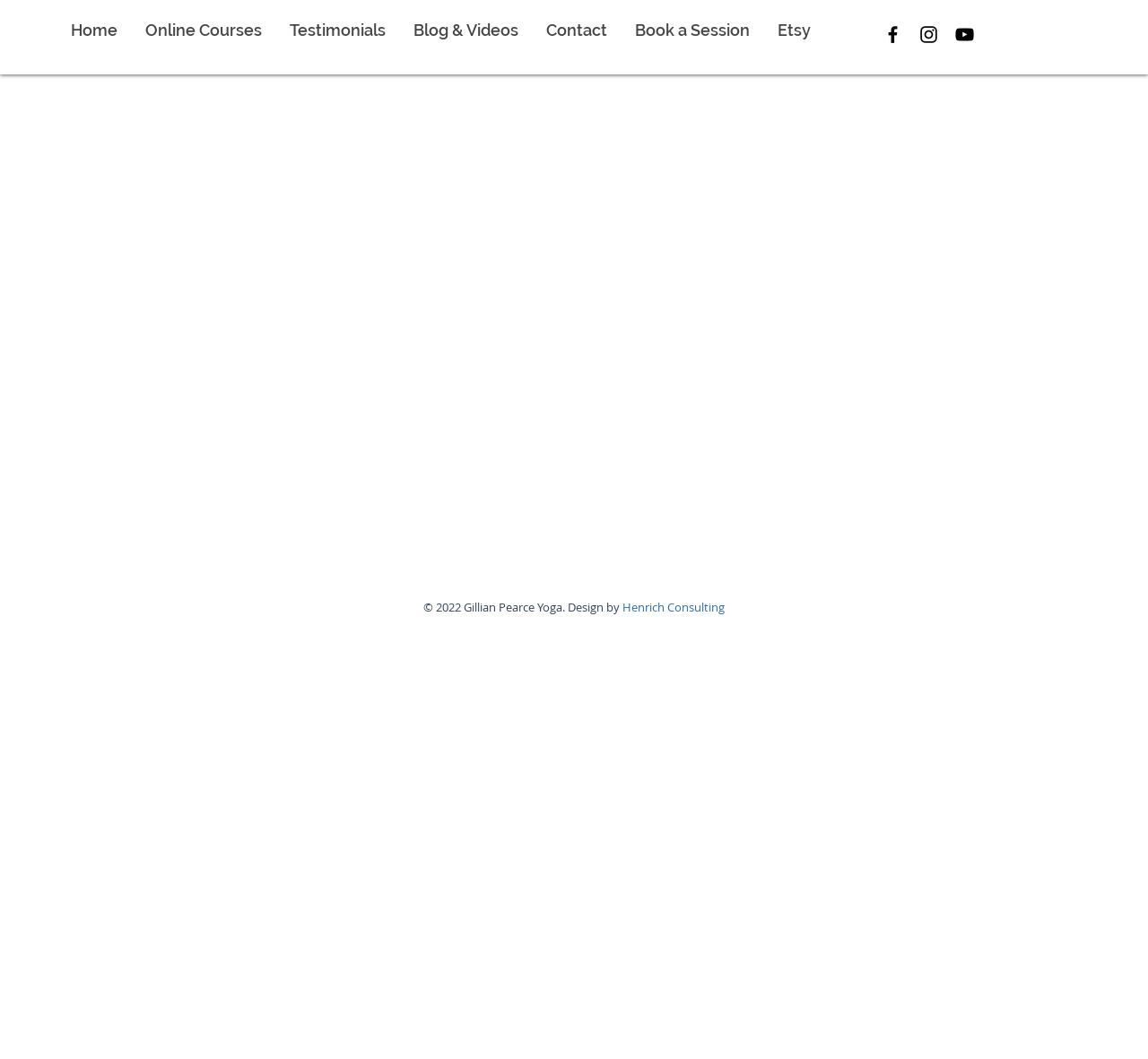Answer the following query with a single word or phrase:
What is the last navigation link?

Book a Session